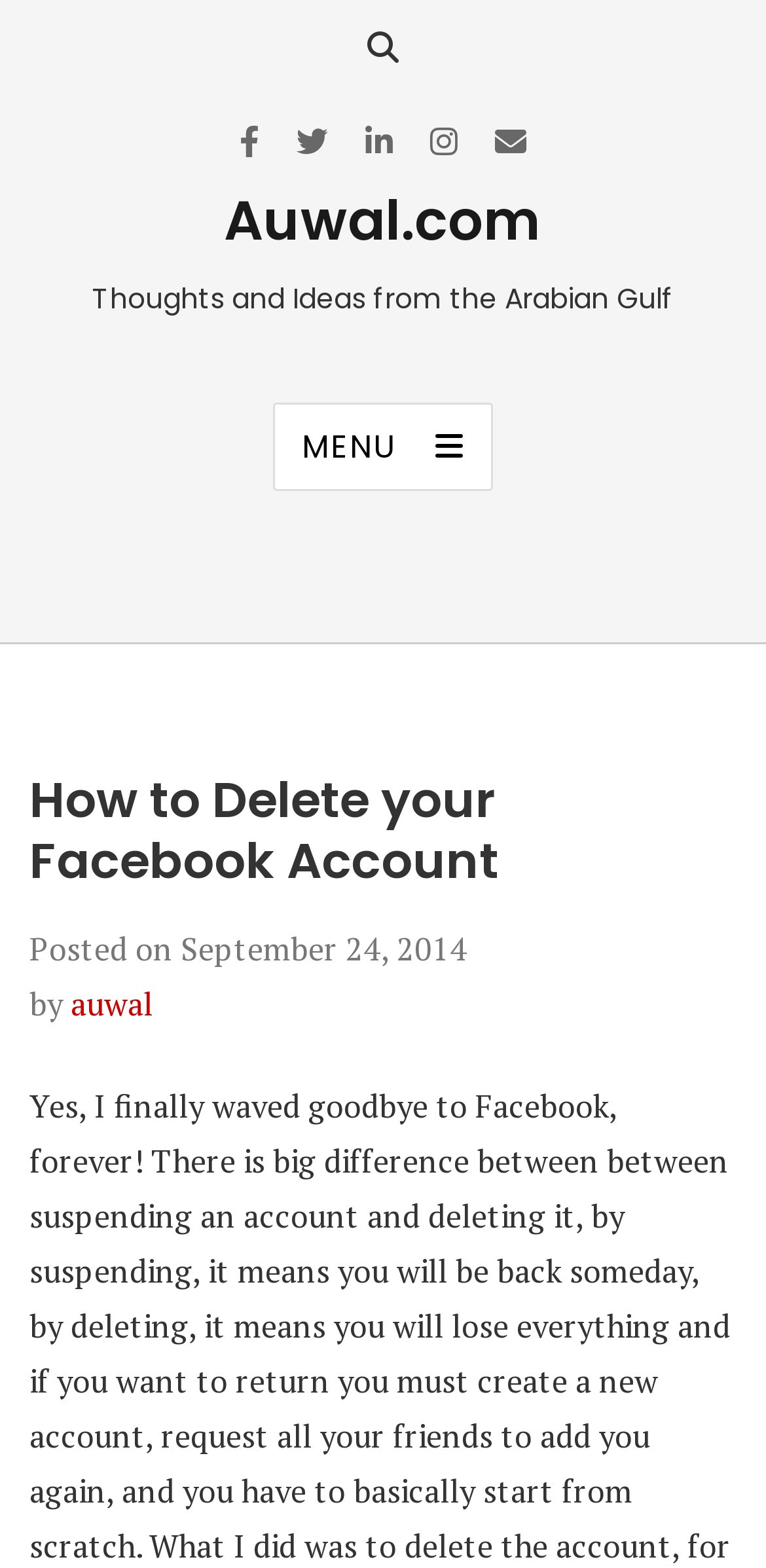When was the post published?
Give a thorough and detailed response to the question.

I found the publication date of the post by looking at the static text element with the bounding box coordinates [0.236, 0.591, 0.61, 0.619], which contains the text 'September 24, 2014'.